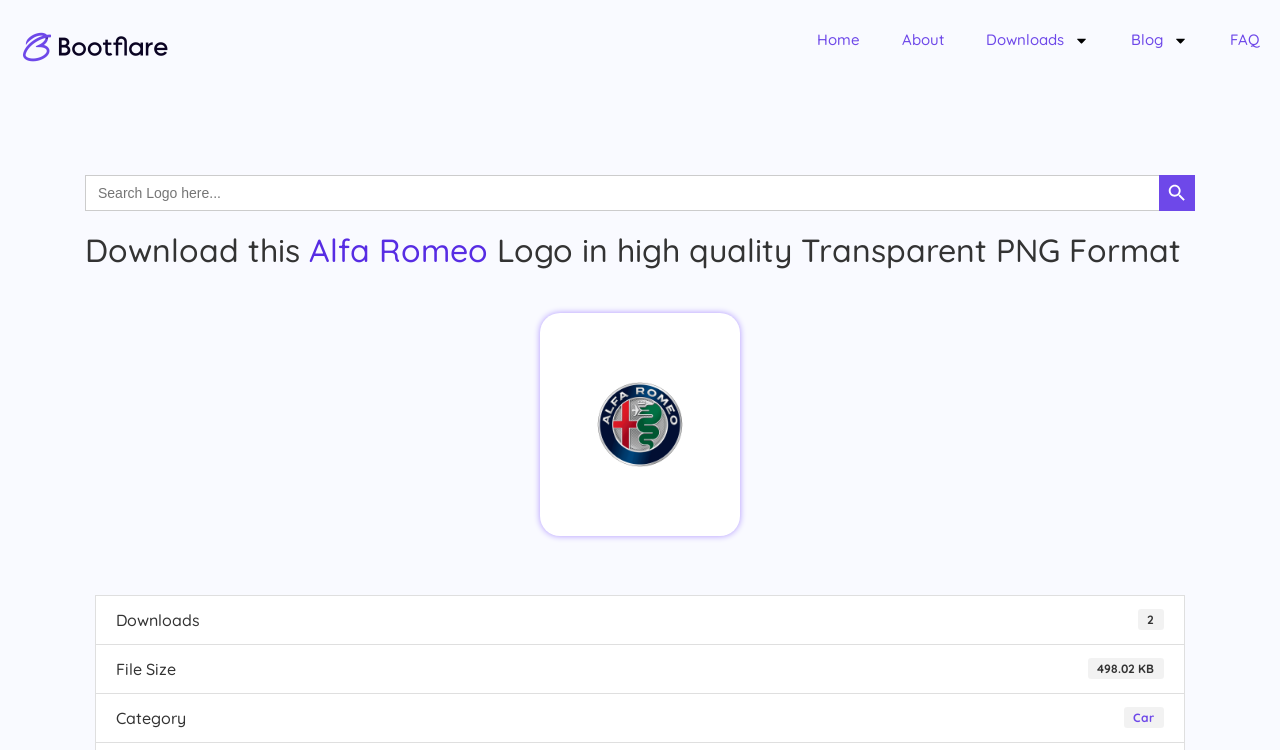Please identify the bounding box coordinates of the element I need to click to follow this instruction: "View Car category".

[0.885, 0.946, 0.902, 0.966]